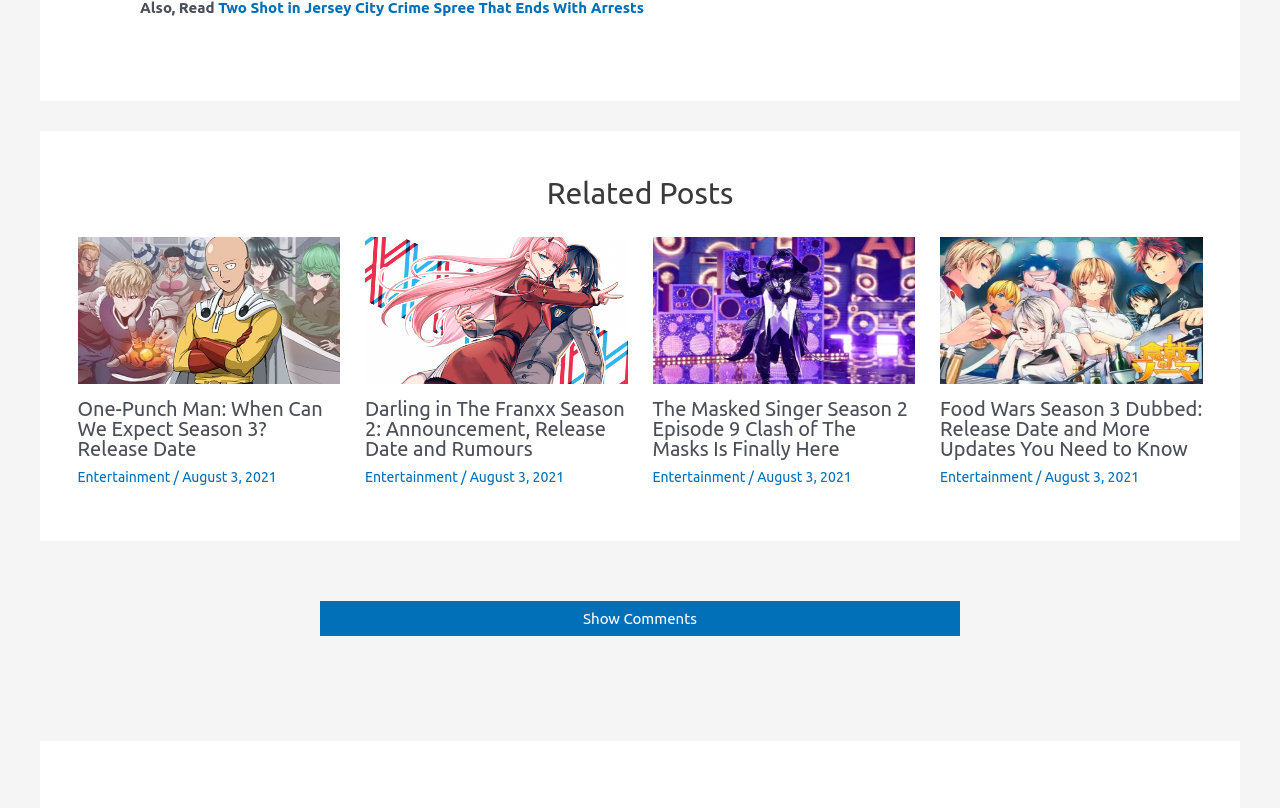What is the date of the third article?
Answer the question in as much detail as possible.

The date of the third article can be found by looking at the static text element with the text 'August 3, 2021' which is a child of the third article element.